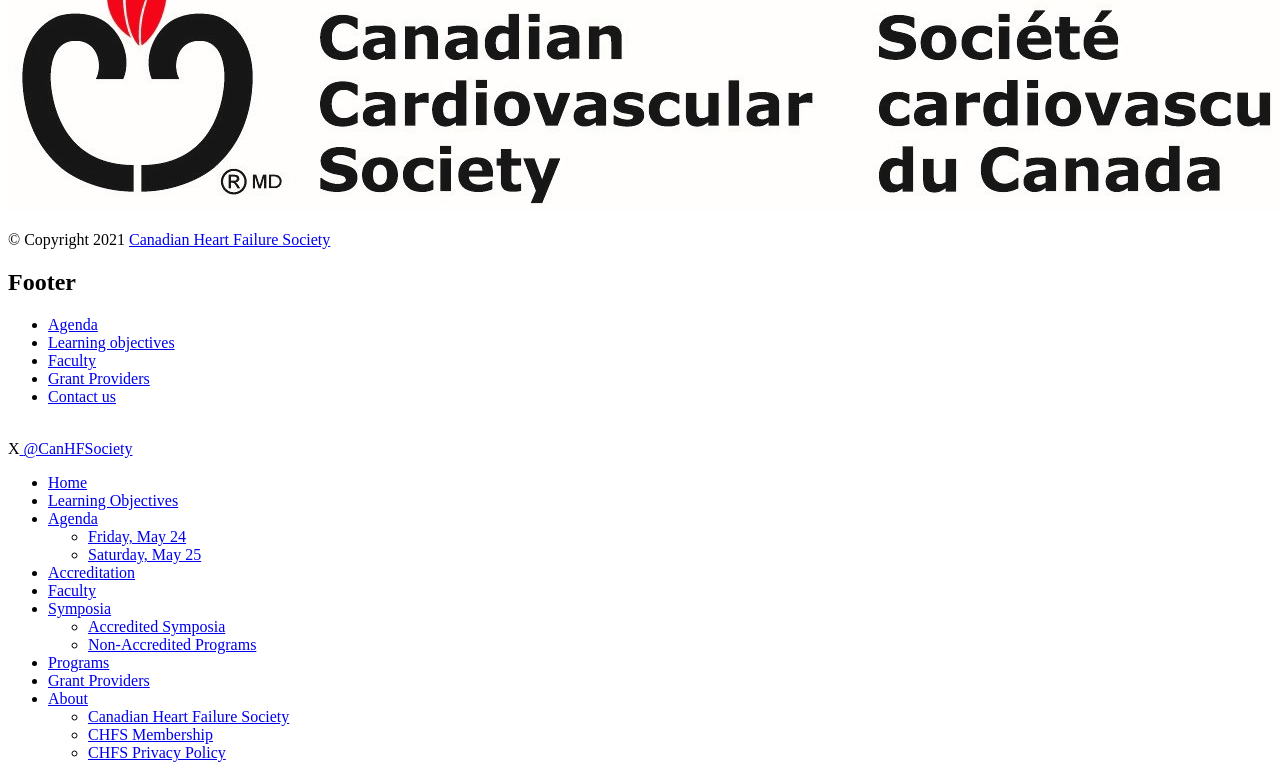Extract the bounding box coordinates for the UI element described by the text: "Canadian Heart Failure Society". The coordinates should be in the form of [left, top, right, bottom] with values between 0 and 1.

[0.069, 0.91, 0.226, 0.932]